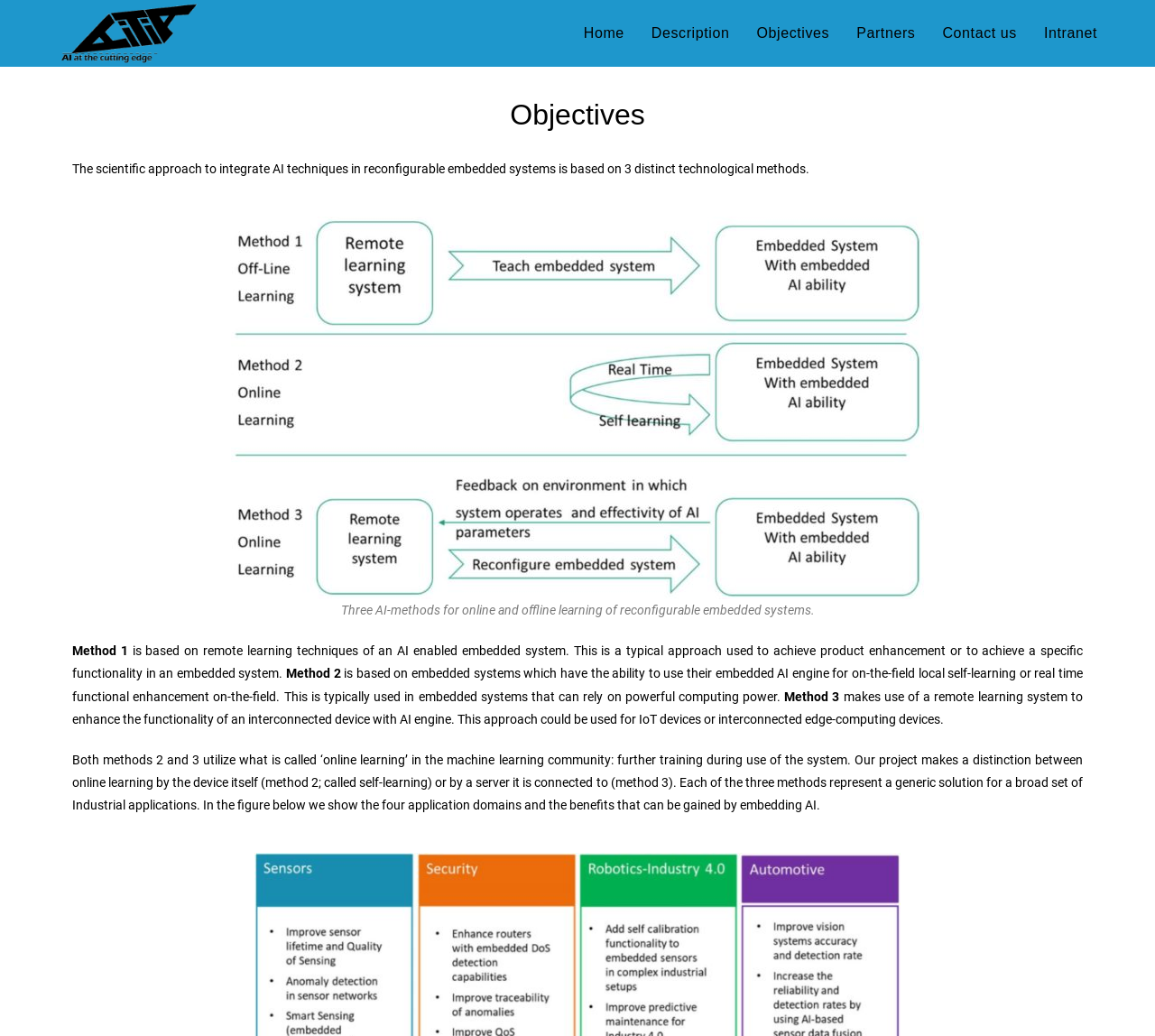Given the webpage screenshot, identify the bounding box of the UI element that matches this description: "Objectives".

[0.643, 0.0, 0.73, 0.064]